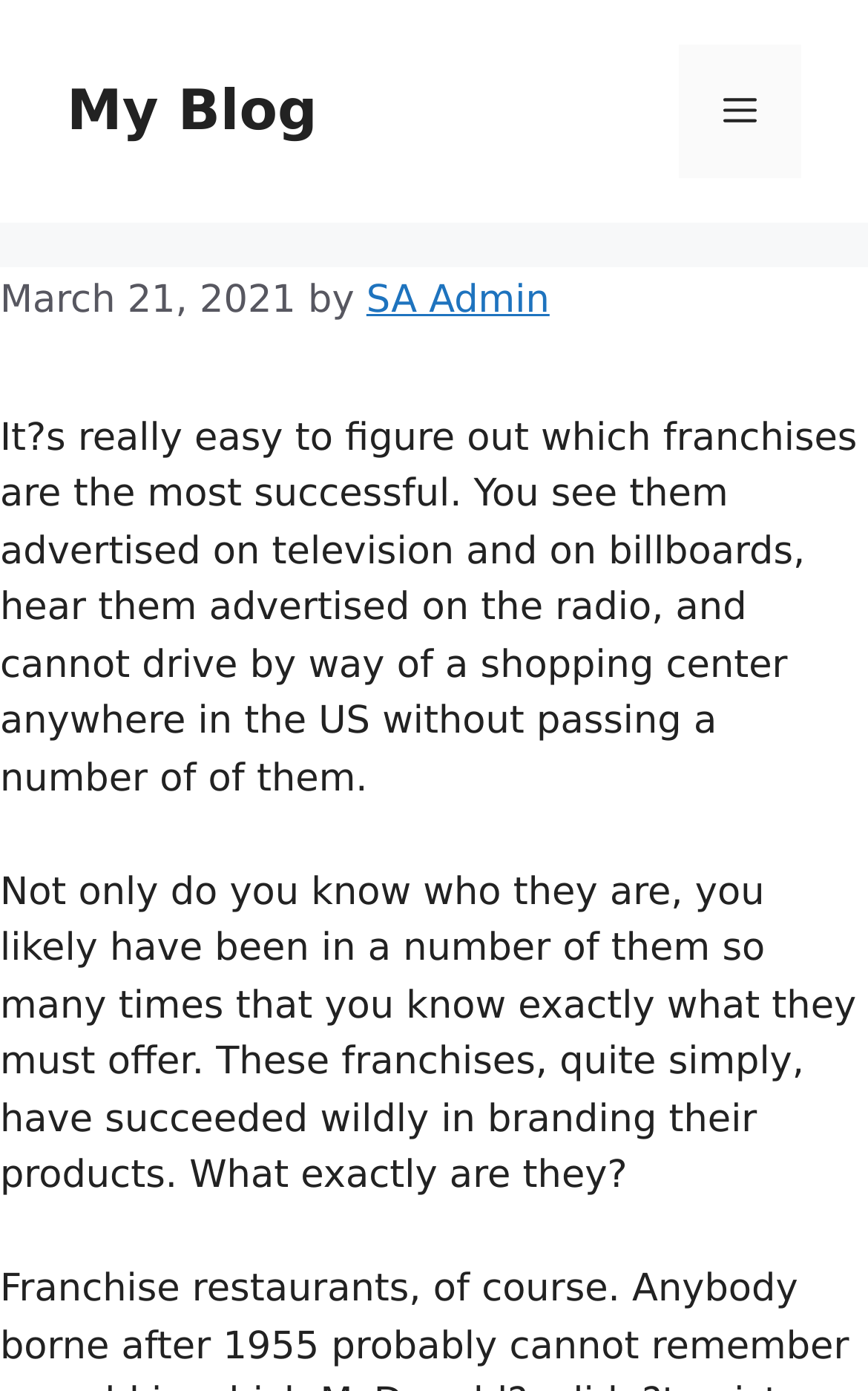What is the purpose of the 'Mobile Toggle' button?
Provide a detailed and well-explained answer to the question.

I inferred the purpose of the 'Mobile Toggle' button by looking at its location and the presence of a navigation menu, and reasoning that it is likely used to toggle the navigation menu on mobile devices.